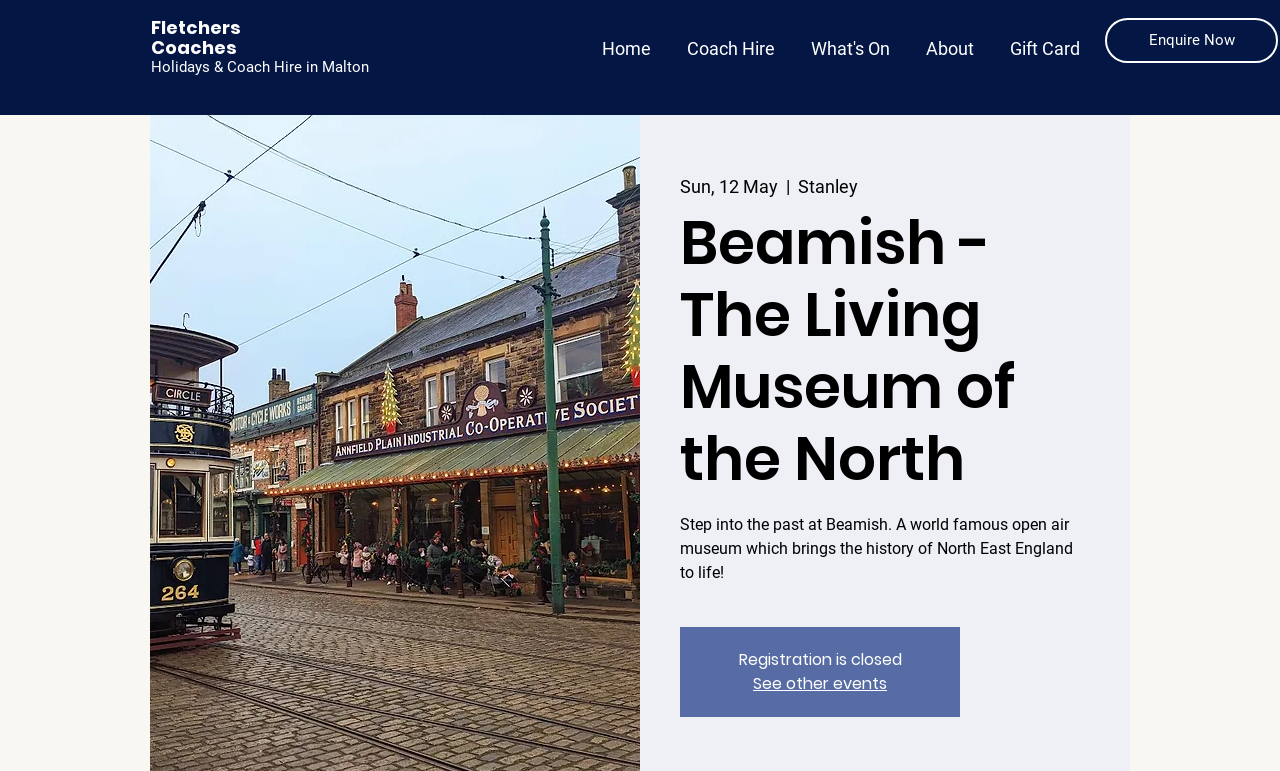Refer to the image and offer a detailed explanation in response to the question: What is the location of the event?

I found the location of the event by looking at the StaticText element which says 'Stanley'.